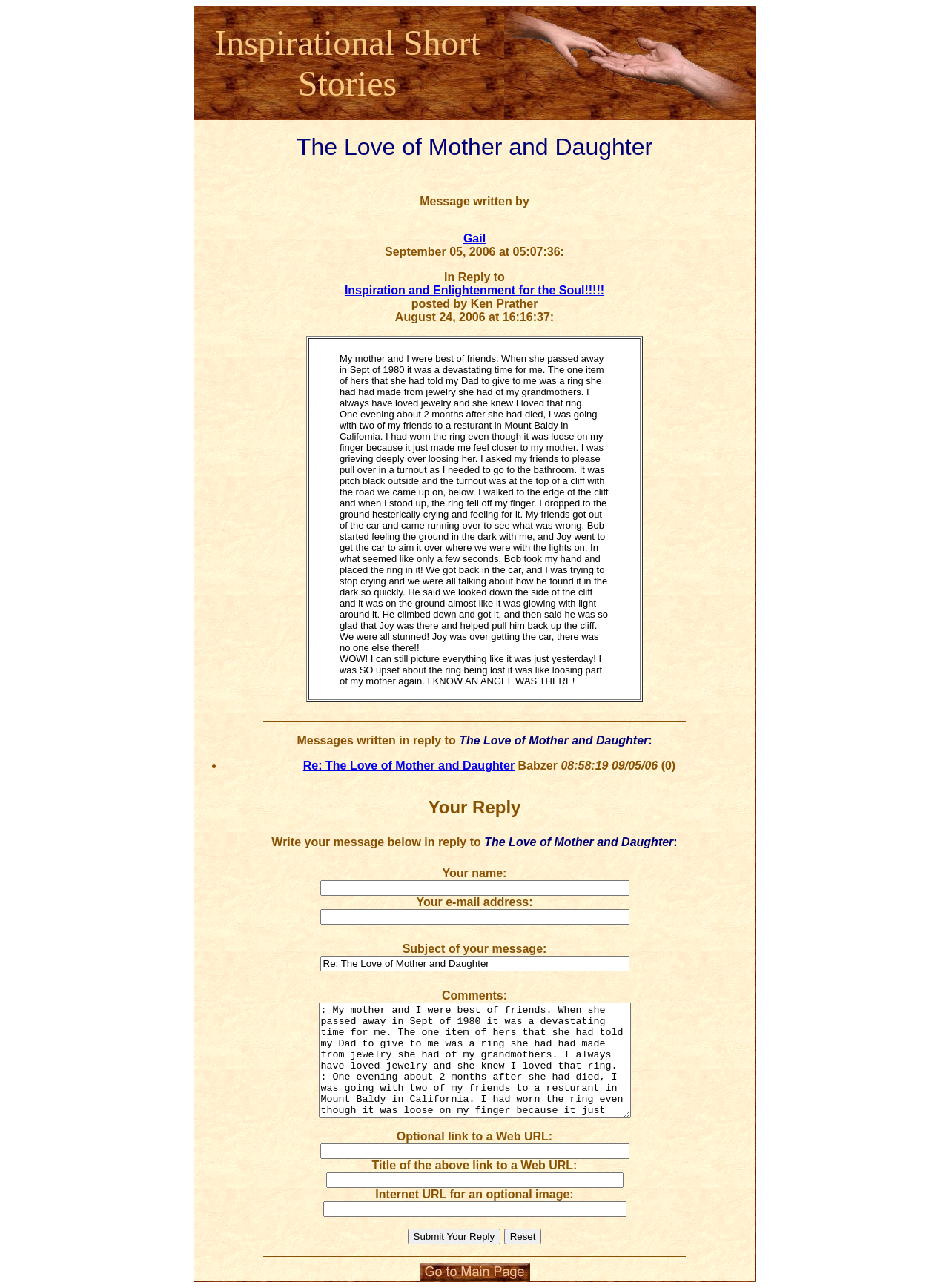Can you pinpoint the bounding box coordinates for the clickable element required for this instruction: "Submit your reply"? The coordinates should be four float numbers between 0 and 1, i.e., [left, top, right, bottom].

[0.429, 0.954, 0.527, 0.966]